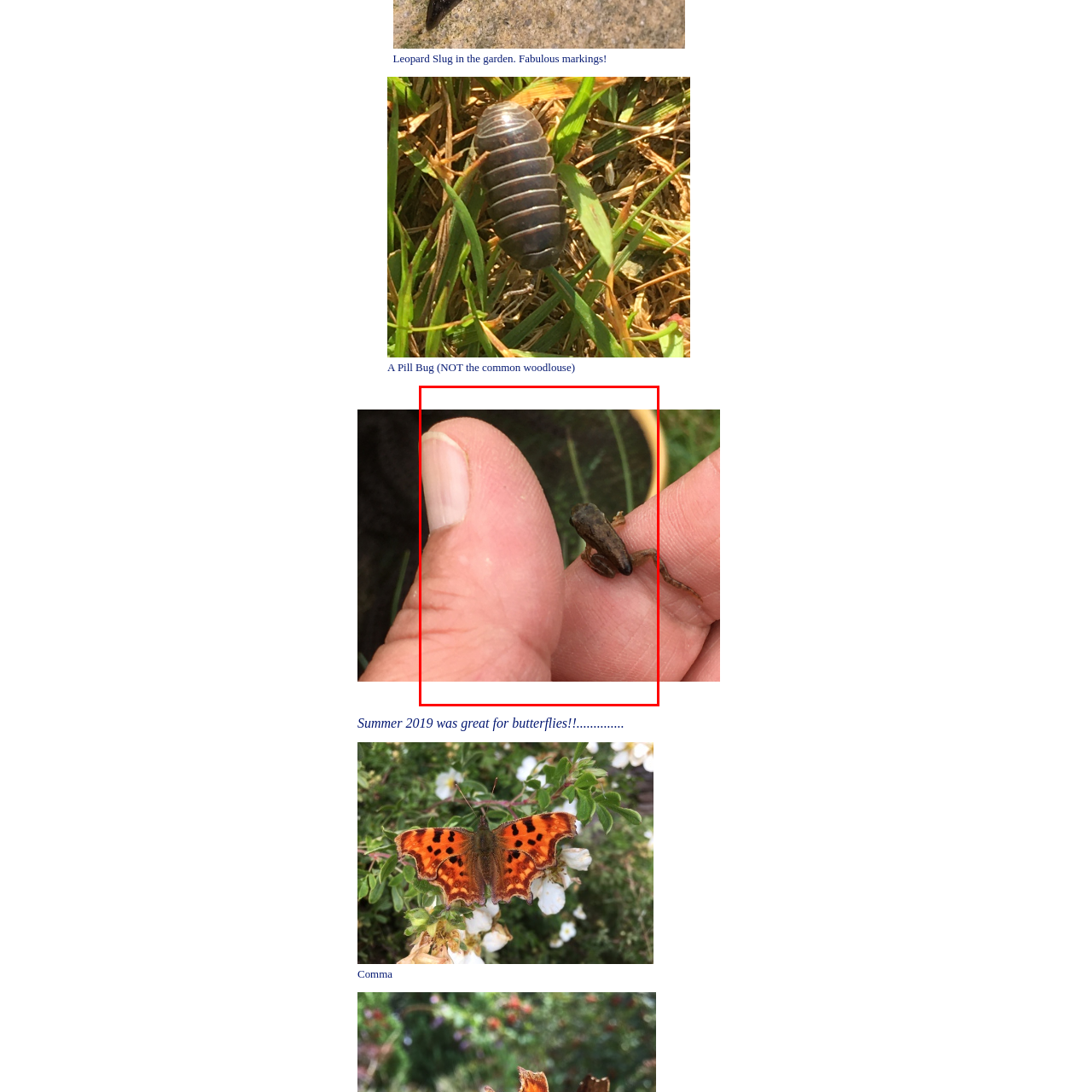Carefully examine the image inside the red box and generate a detailed caption for it.

The image captures a close-up view of a small amphibian, likely a frog, perched atop a person's thumb. The person’s thumb is prominently featured in the foreground, showcasing the texture of the skin and the fingernail. The frog is primarily brown with hints of darker shades, blending into its natural environment. It appears curious, with its tiny legs positioned as if preparing to leap. In the background, there are blurred green elements, which suggest a lush natural setting, possibly indicating the frog's habitat. This moment illustrates a close interaction between human and wildlife, highlighting the beauty of small creatures often overlooked in nature.